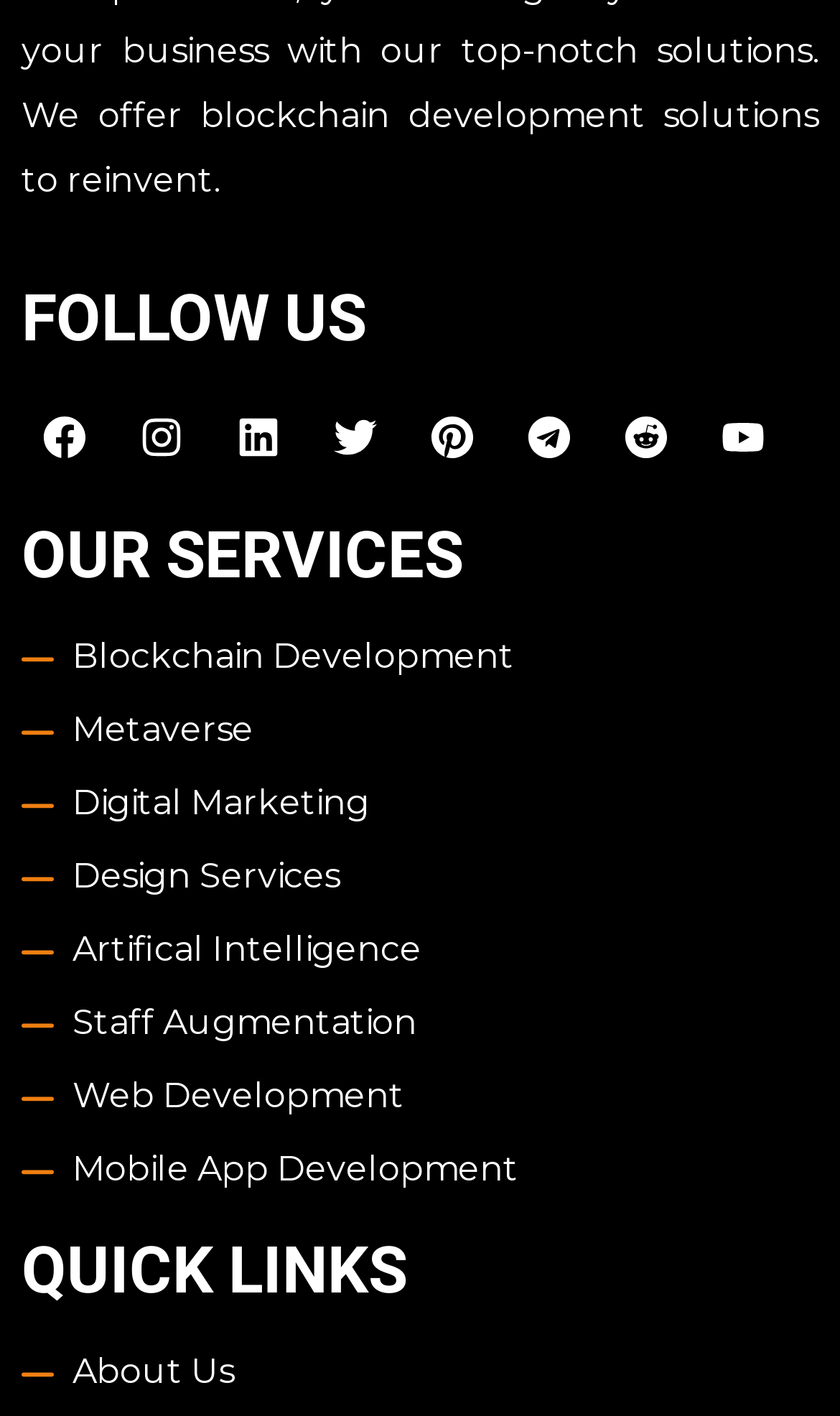Answer the question below in one word or phrase:
What is the first social media platform listed?

Facebook